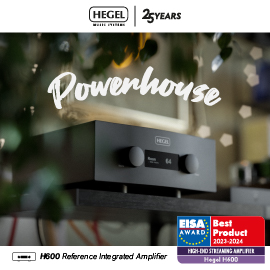Describe the image thoroughly.

This image showcases the Hegel H600 Reference Integrated Amplifier, a standout product from Hegel Music Systems, celebrating 25 years of excellence in audio equipment. The amplifier is elegantly designed in a sleek, minimalist black finish, emphasizing its modern aesthetic and high-quality build. Prominently displayed on its front panel are two large knobs for volume and control, alongside a digital display showing the volume level. 

The image is adorned with the word "Powerhouse," highlighting the amplifier's strong performance capabilities in delivering high-fidelity audio. Additionally, a badge represents its recognition as the EISA Award for Best Product for 2023-2024, underscoring its status as a top choice for audiophiles. This combination of design, functionality, and accolades positions the Hegel H600 as a premier option in the world of home audio systems.